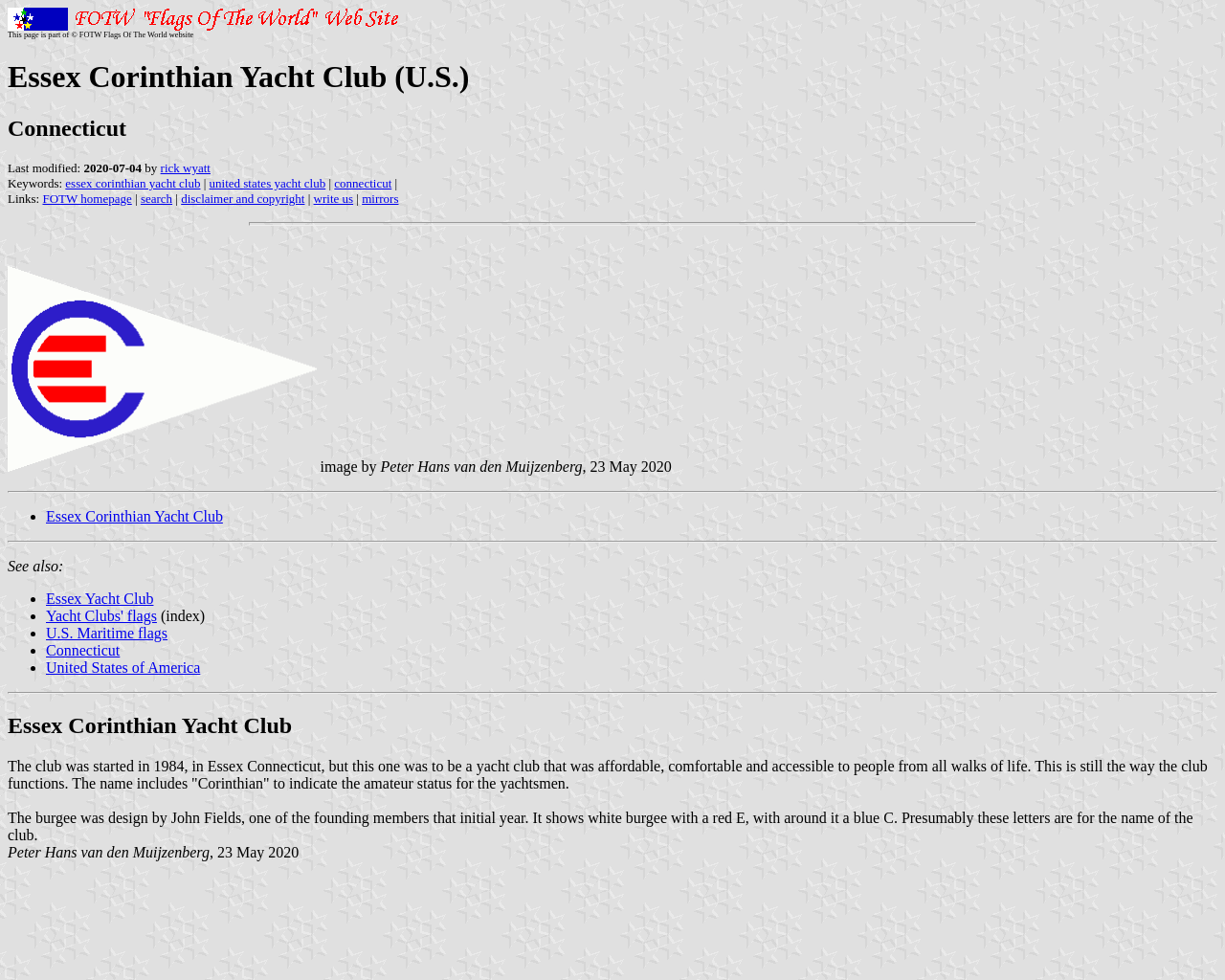What is the name of the yacht club?
Look at the screenshot and give a one-word or phrase answer.

Essex Corinthian Yacht Club